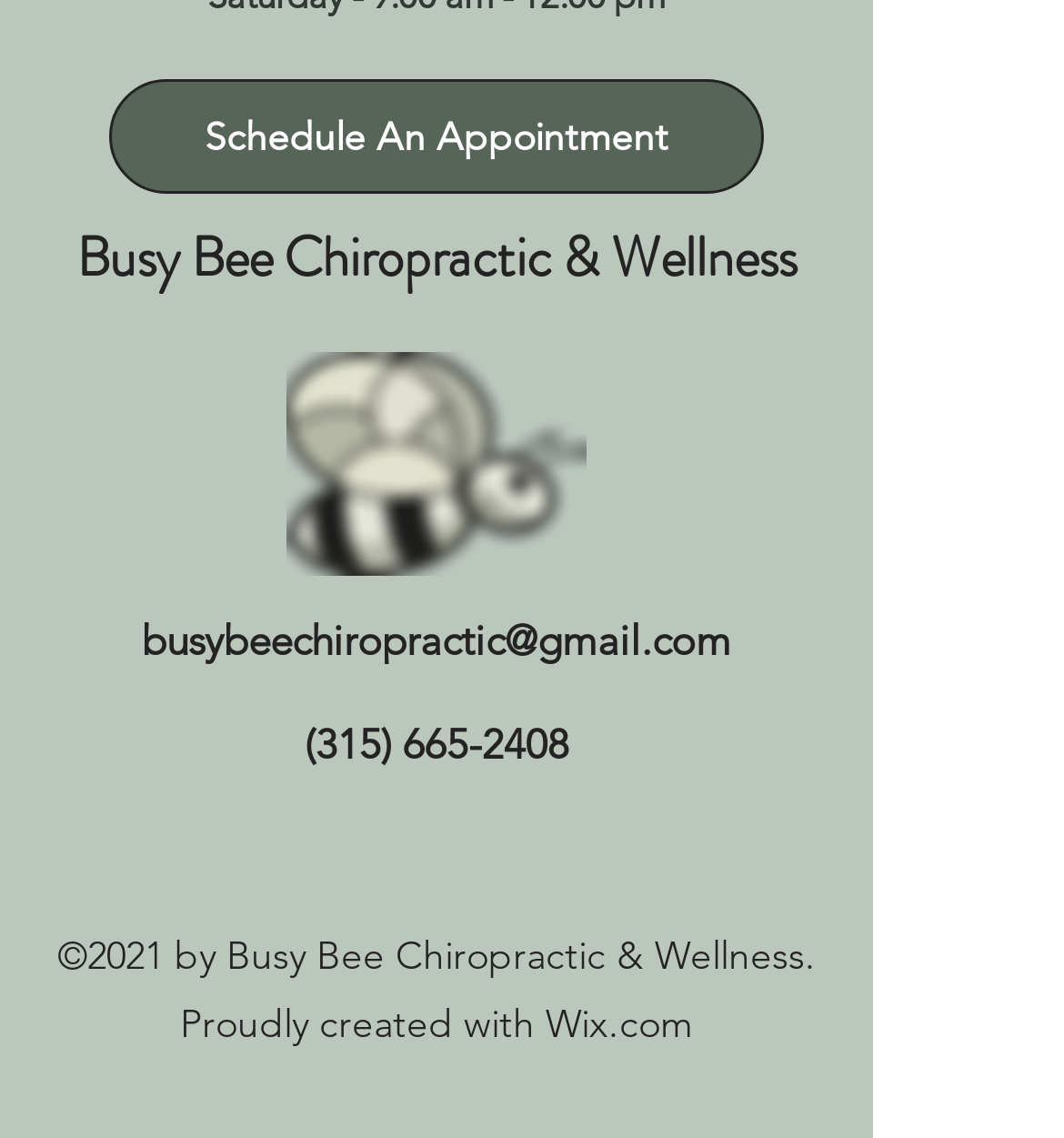Refer to the element description (315) 665-2408 and identify the corresponding bounding box in the screenshot. Format the coordinates as (top-left x, top-left y, bottom-right x, bottom-right y) with values in the range of 0 to 1.

[0.286, 0.632, 0.535, 0.677]